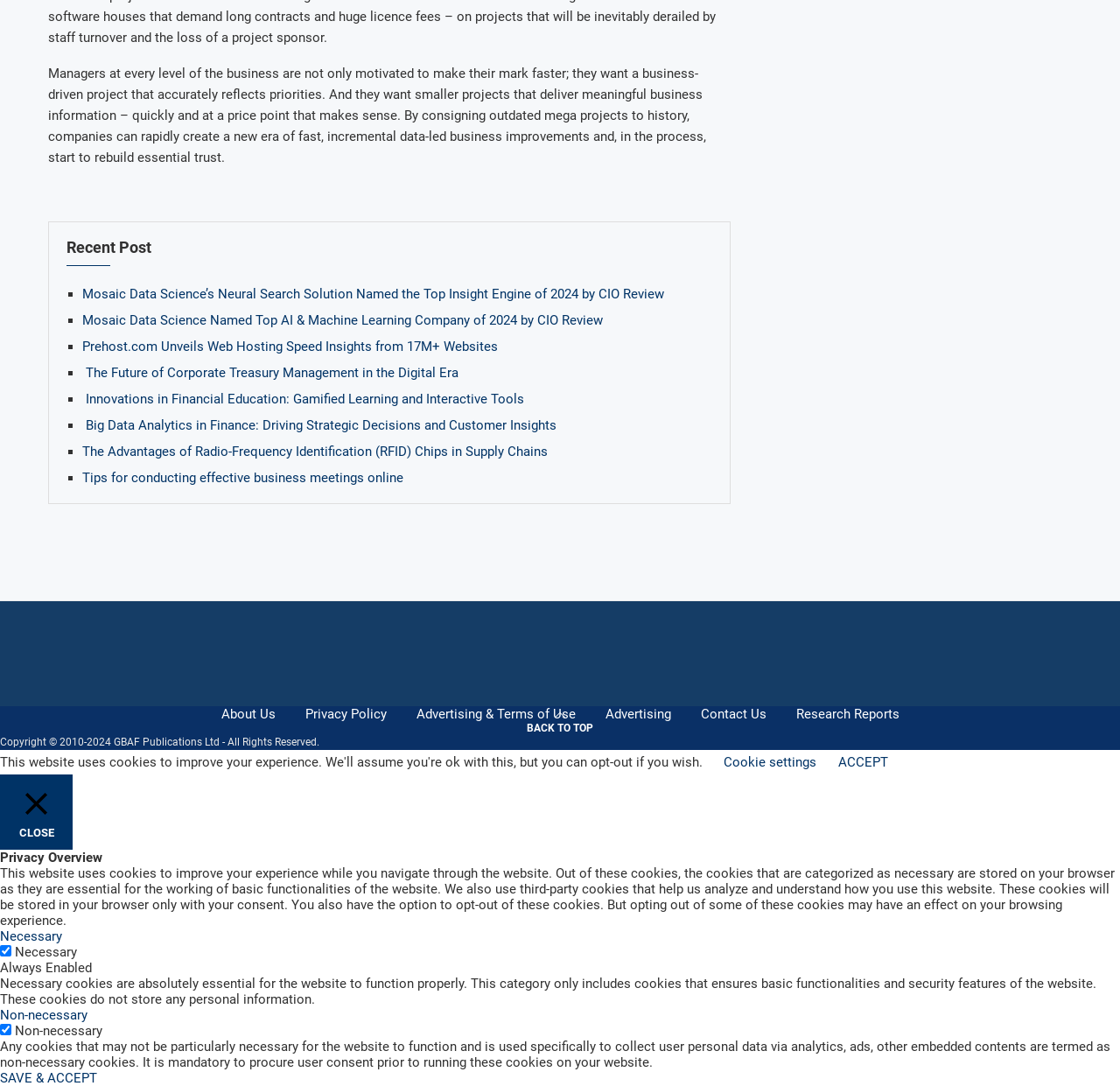Respond with a single word or phrase:
What is the purpose of the 'Cookie settings' button?

To manage cookie preferences